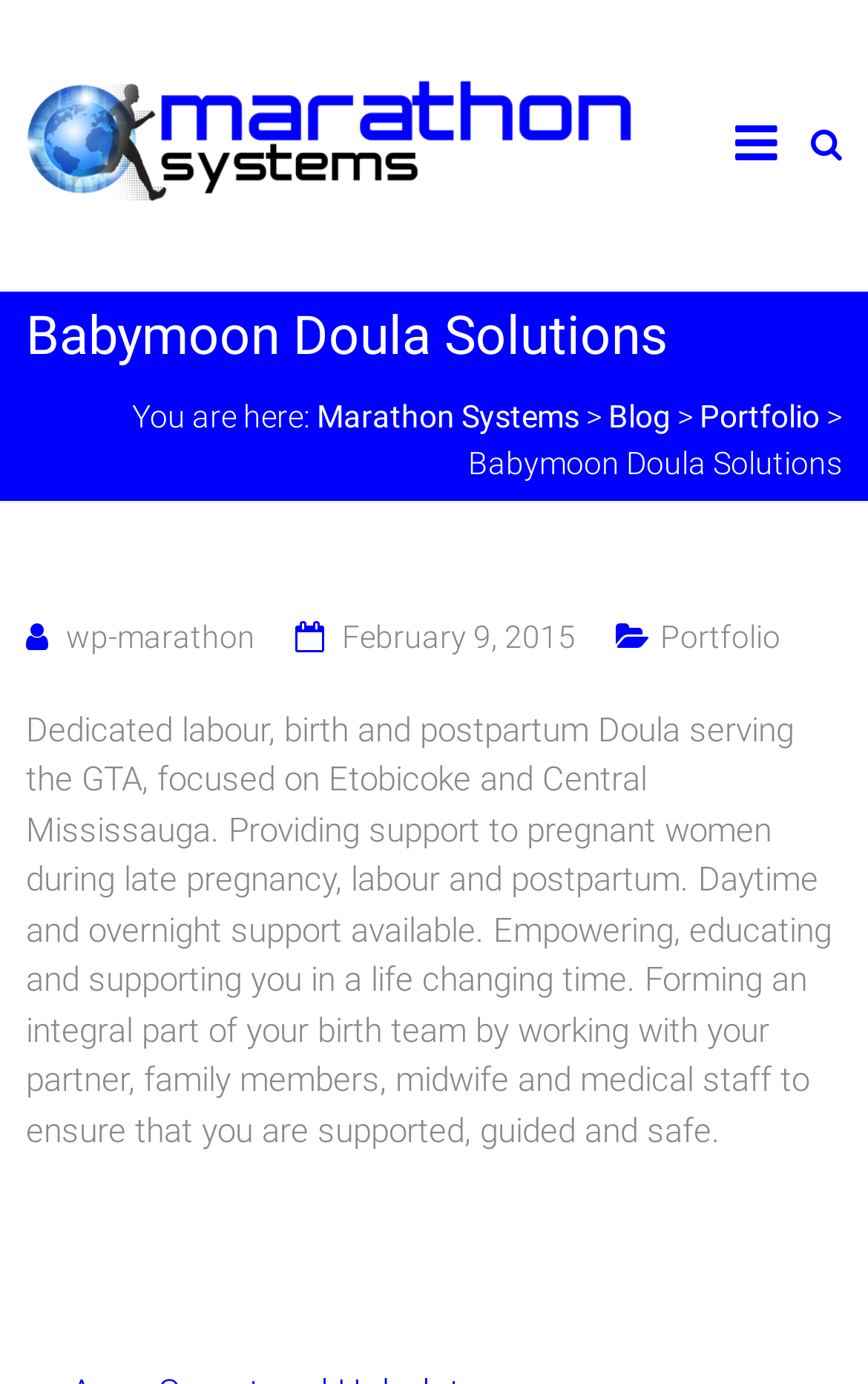Using the details from the image, please elaborate on the following question: What areas does the Doula service focus on?

I found the areas of focus by reading the text description on the webpage, which mentions that the Doula service is 'focused on Etobicoke and Central Mississauga'. This indicates that the service is specifically targeted towards these areas.